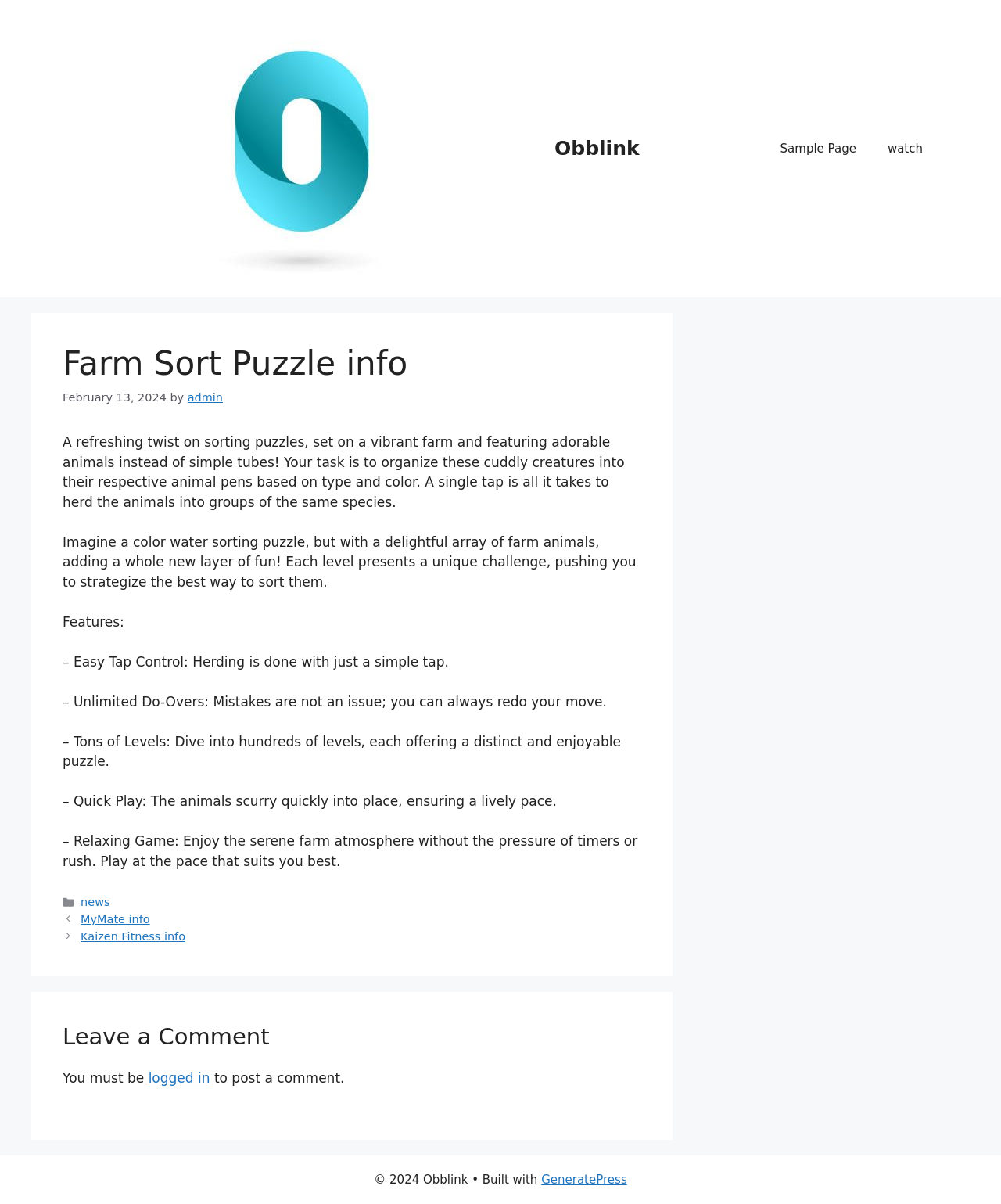What is the copyright year of the webpage?
Please answer the question as detailed as possible based on the image.

The copyright year of the webpage can be found in the footer section of the webpage, specifically in the element with the text '© 2024 Obblink'. This suggests that the copyright year of the webpage is 2024.